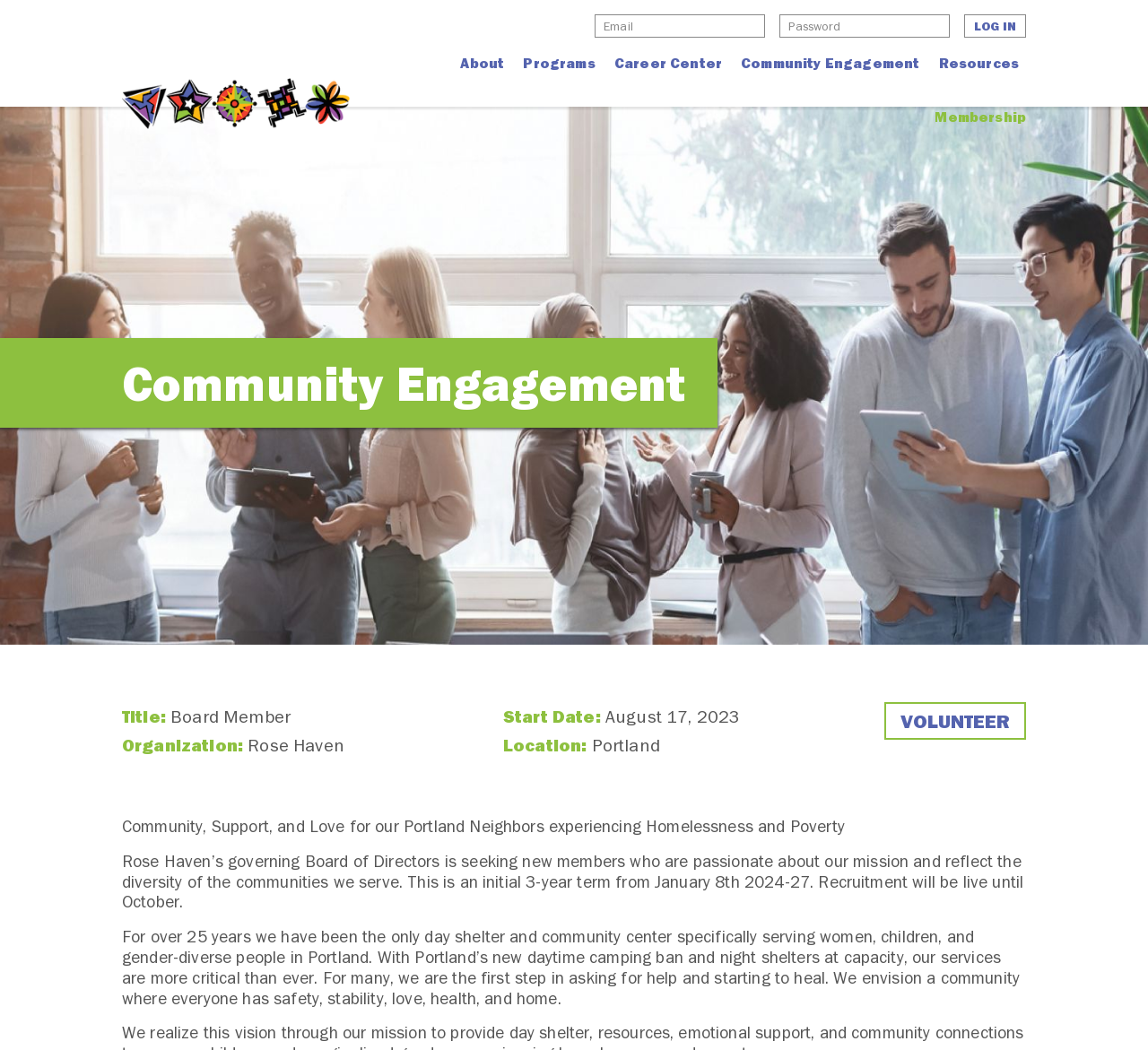What is the purpose of Rose Haven? Using the information from the screenshot, answer with a single word or phrase.

Community, Support, and Love